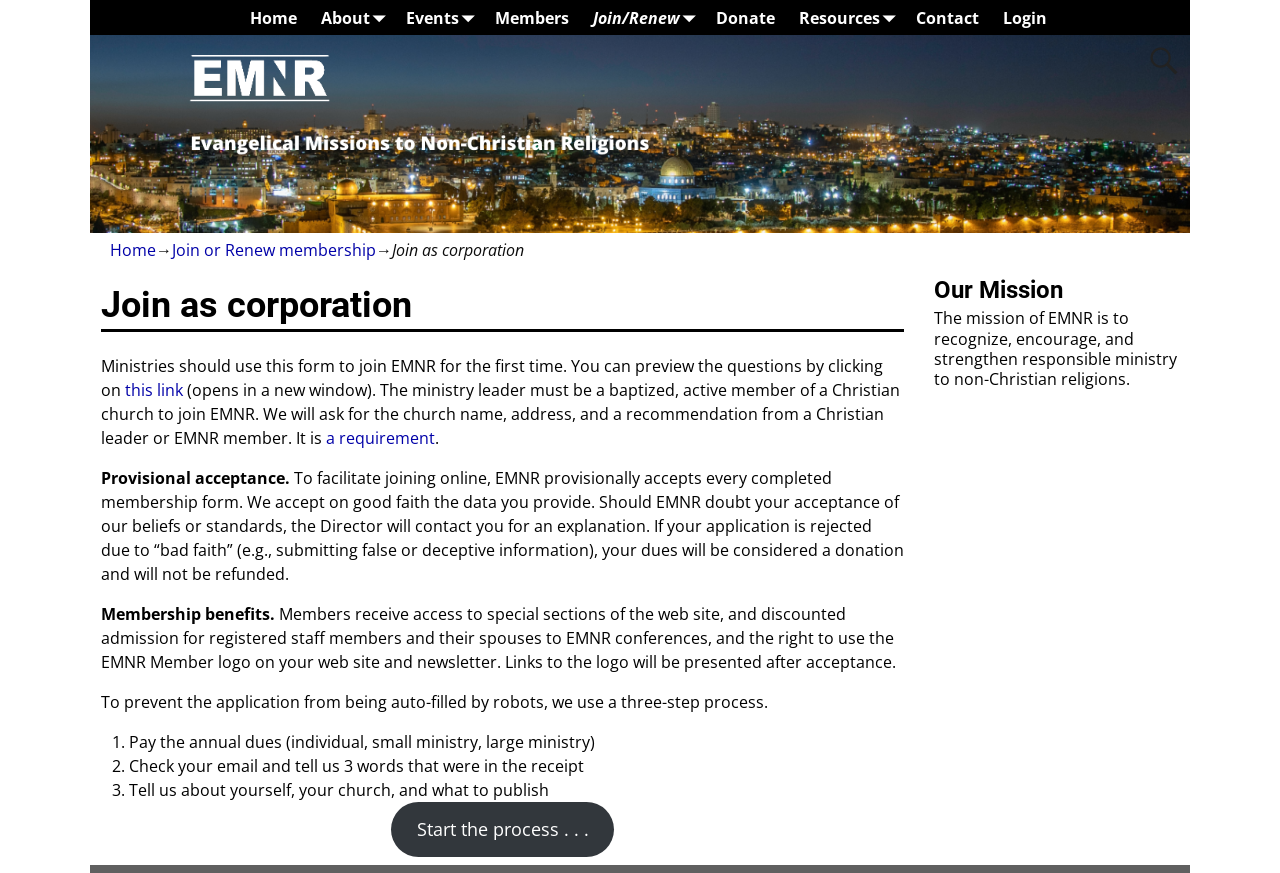From the image, can you give a detailed response to the question below:
What is the first step to join EMNR as a corporation?

According to the webpage, the first step to join EMNR as a corporation is to pay the annual dues, which is mentioned in the three-step process to prevent the application from being auto-filled by robots.